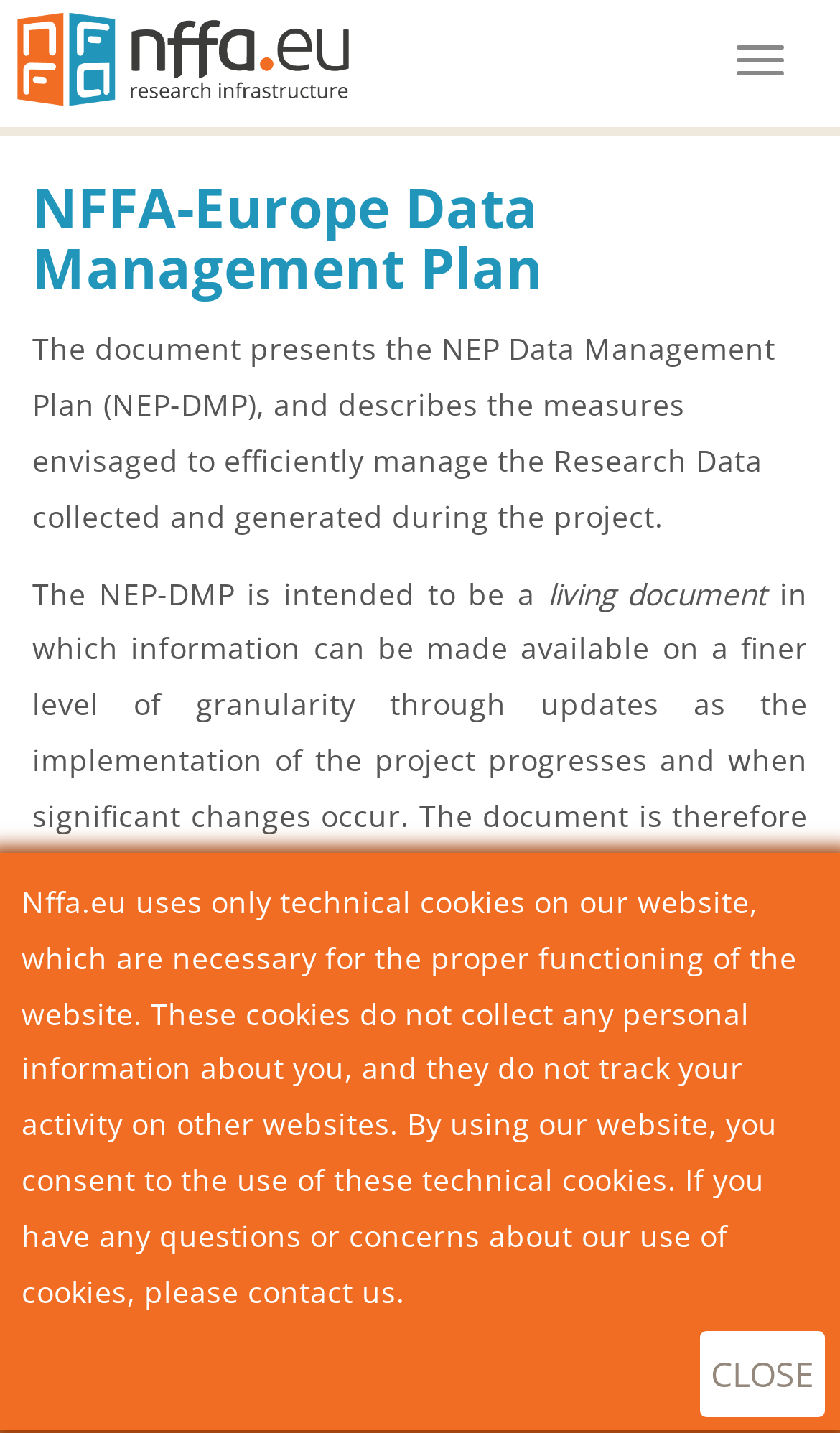Craft a detailed narrative of the webpage's structure and content.

The webpage is about the NFFA-Europe Data Management Plan. At the top right corner, there is a button labeled "Toggle navigation". On the top left corner, there is a link with an accompanying image, which appears to be a logo. 

Below the logo, there is a heading that reads "NFFA-Europe Data Management Plan". Underneath the heading, there is a block of text that describes the purpose of the document, which is to present the NEP Data Management Plan and outline the measures to efficiently manage research data collected during the project. 

The text is divided into several paragraphs, with the first paragraph explaining the intention of the document. The second paragraph describes the document as a "living document" that will be updated as the project progresses. The third paragraph outlines the standards and methodologies for collecting and generating research data, as well as the conditions for publishing such data.

At the bottom of the page, there is a notice about the use of technical cookies on the website, which are necessary for the proper functioning of the website and do not collect personal information. This notice is accompanied by a "CLOSE" button at the bottom right corner.